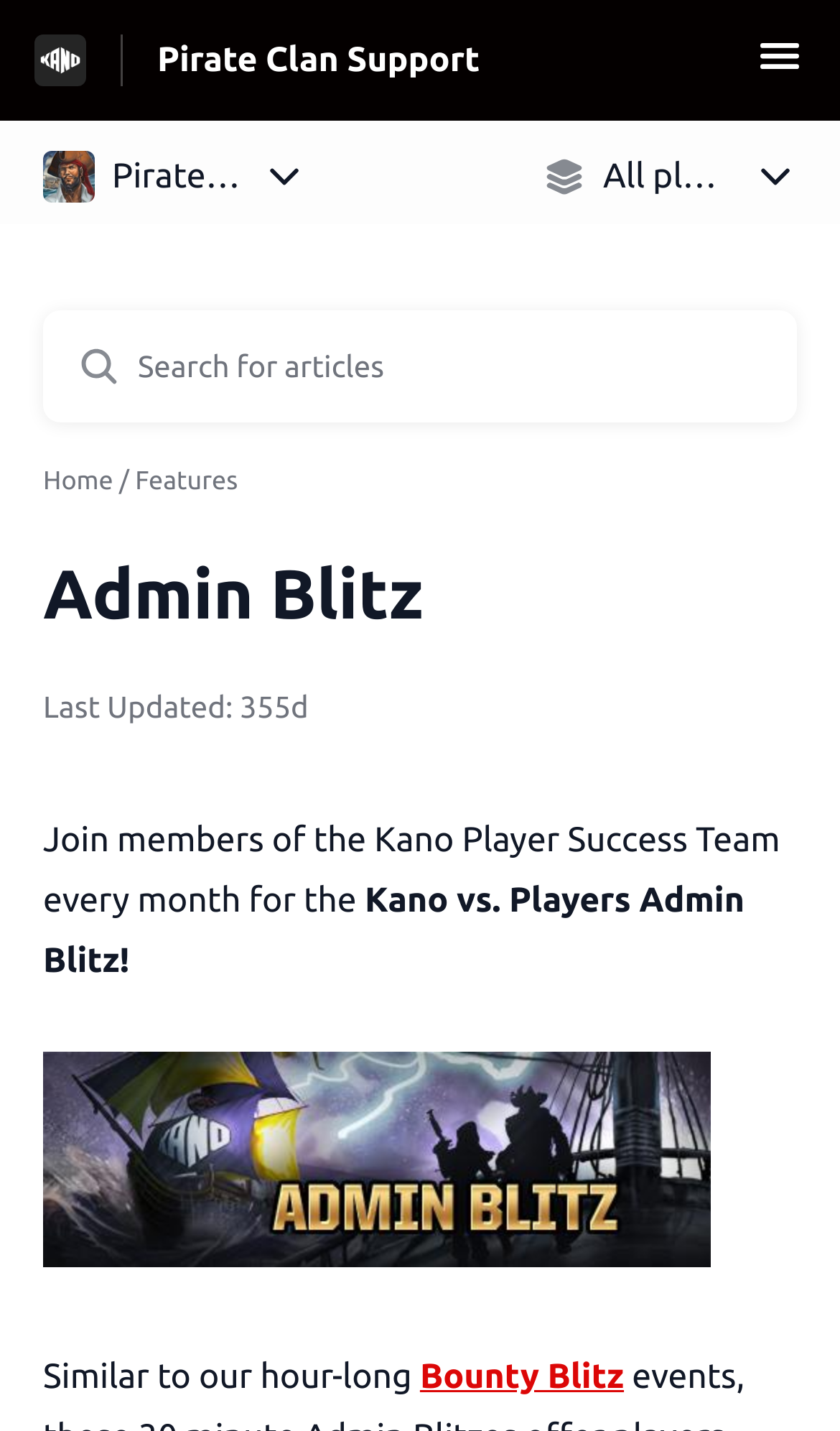What is the purpose of the search bar?
Using the image as a reference, answer the question with a short word or phrase.

Search for articles